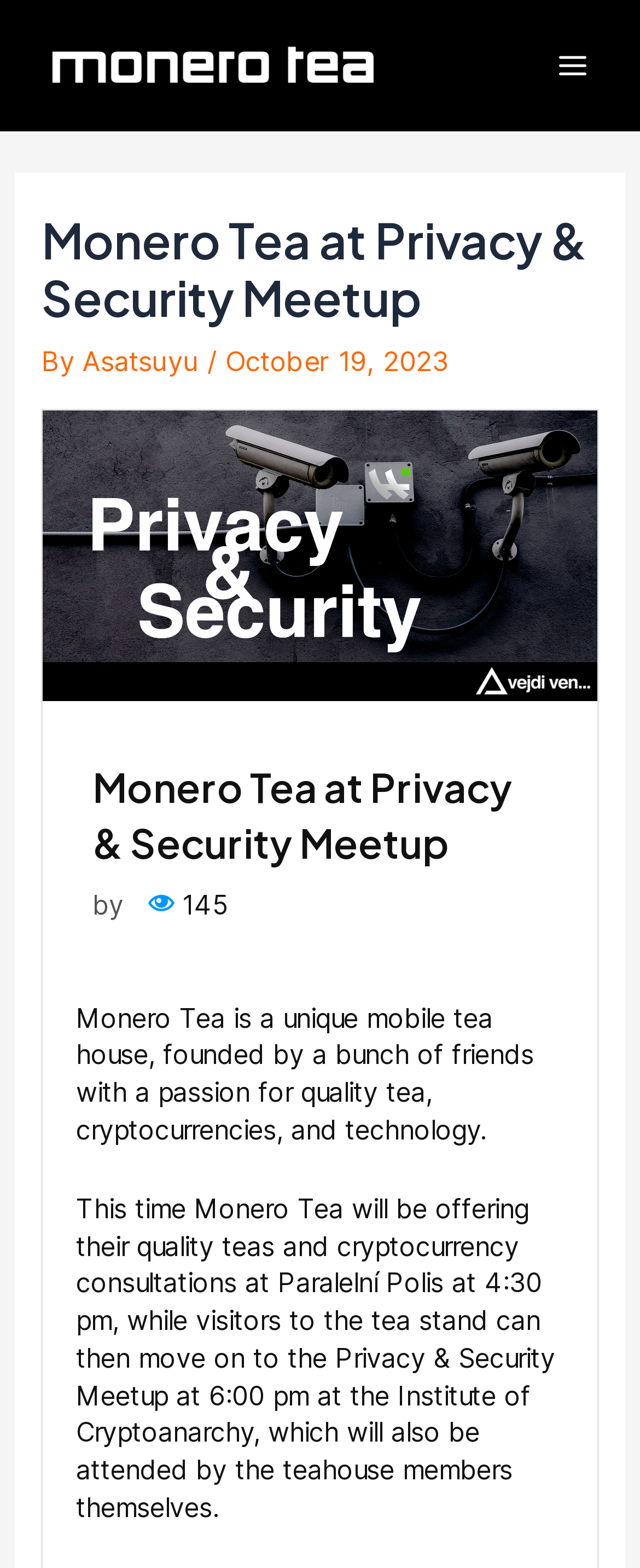Please determine the bounding box coordinates for the UI element described here. Use the format (top-left x, top-left y, bottom-right x, bottom-right y) with values bounded between 0 and 1: Main Menu

[0.839, 0.019, 0.949, 0.064]